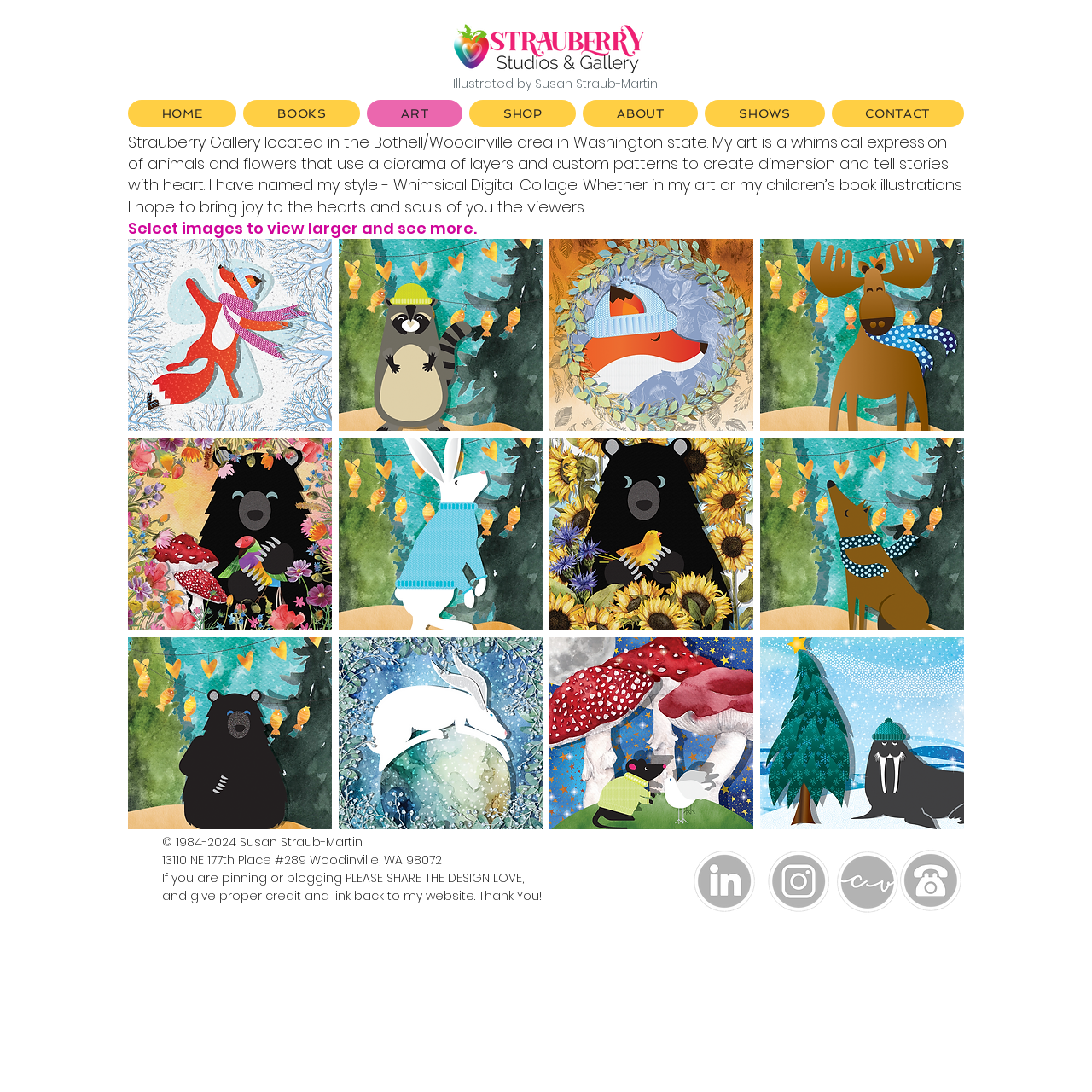Determine the bounding box coordinates for the area that should be clicked to carry out the following instruction: "Contact Susan Straub-Martin".

[0.761, 0.091, 0.883, 0.116]